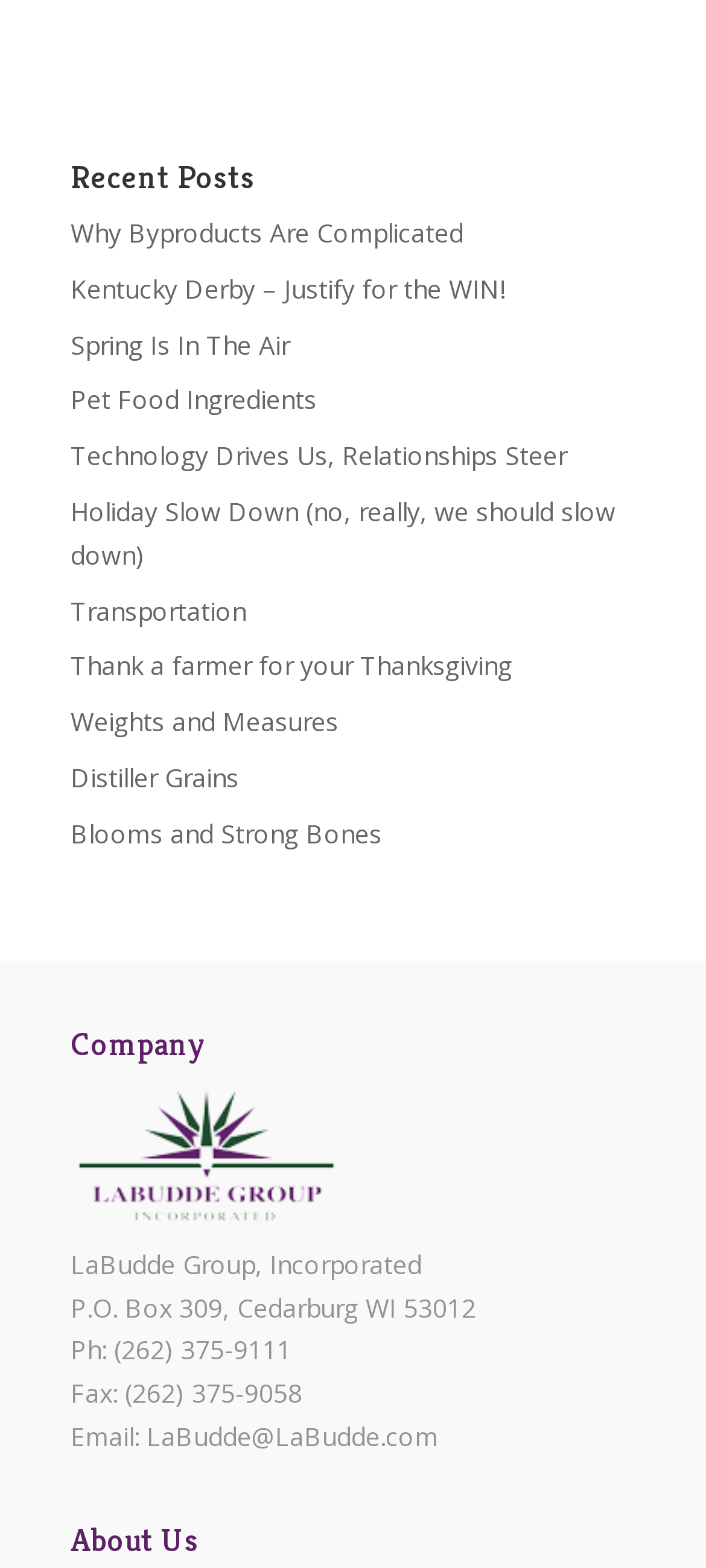What is the company name?
Answer the question with just one word or phrase using the image.

LaBudde Group, Incorporated